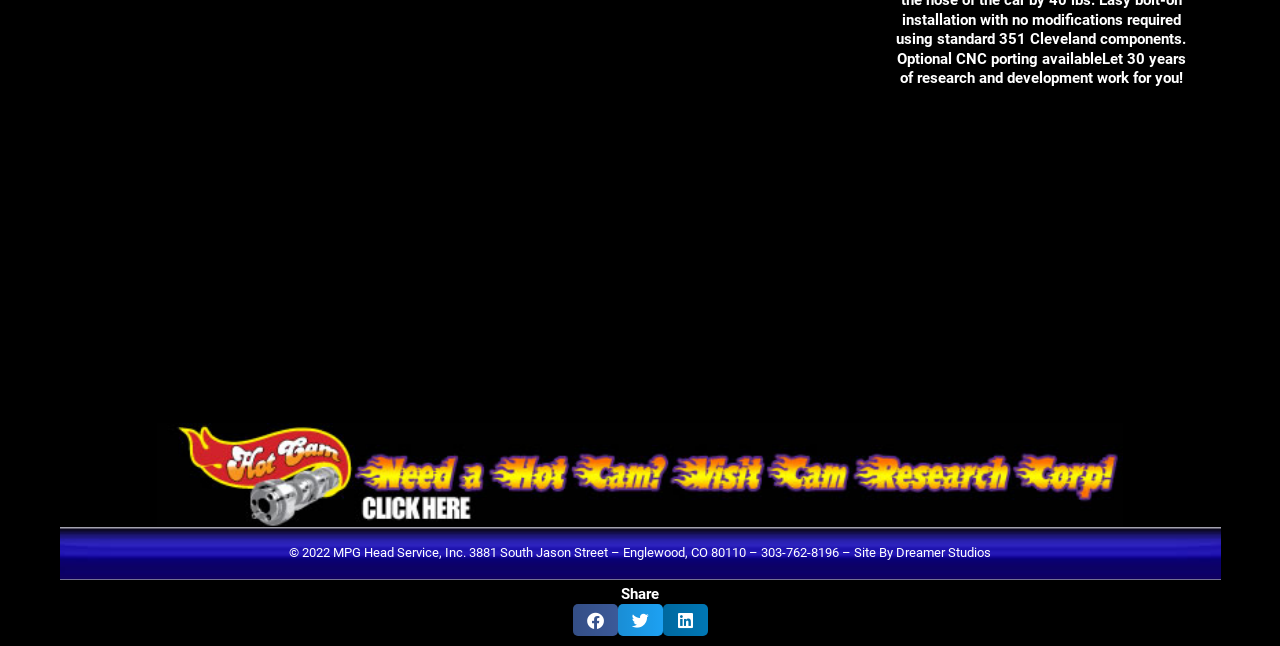Based on the element description: "aria-label="Share on facebook"", identify the UI element and provide its bounding box coordinates. Use four float numbers between 0 and 1, [left, top, right, bottom].

[0.447, 0.935, 0.482, 0.985]